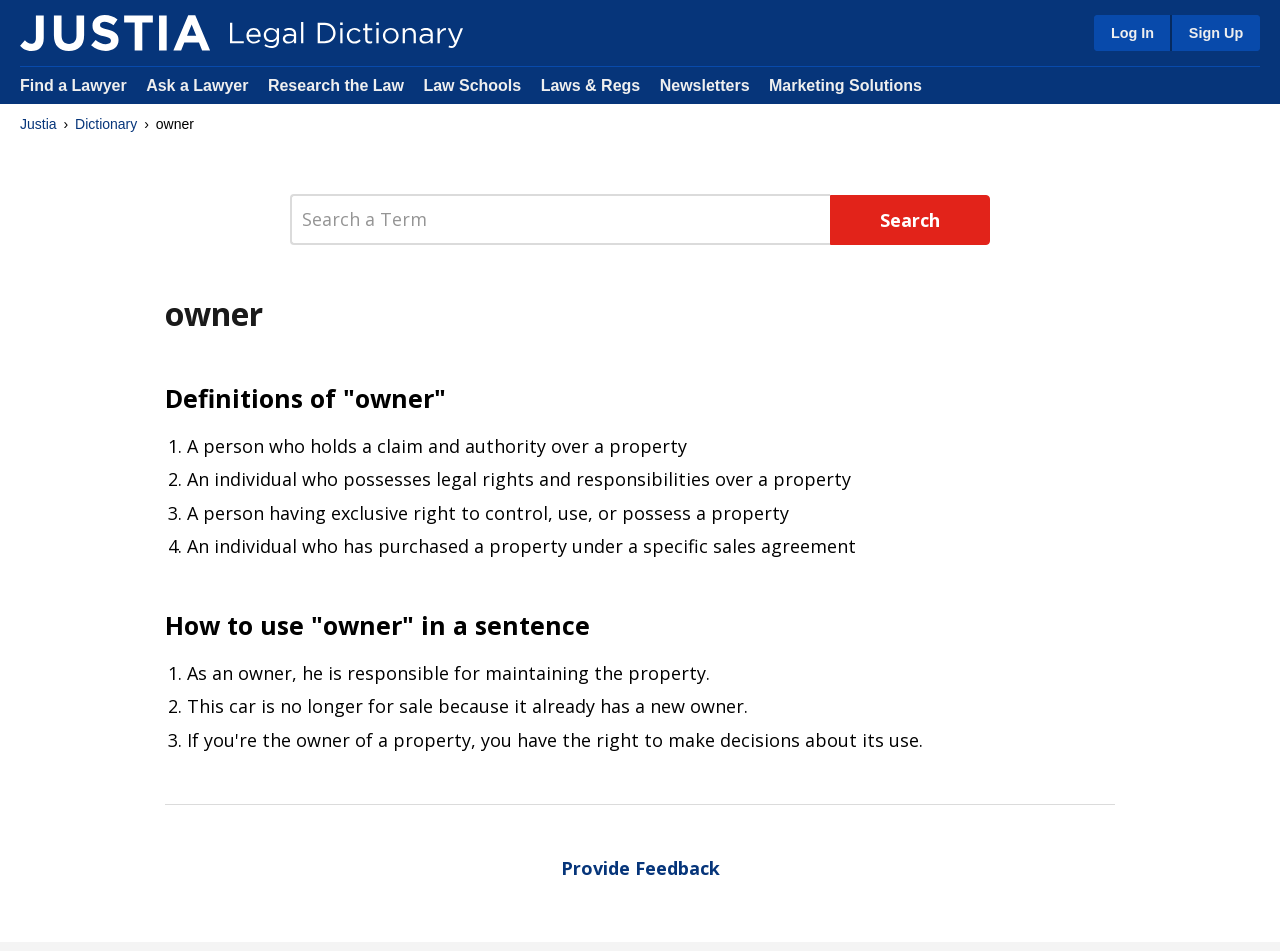Highlight the bounding box coordinates of the region I should click on to meet the following instruction: "Log in".

[0.855, 0.016, 0.914, 0.054]